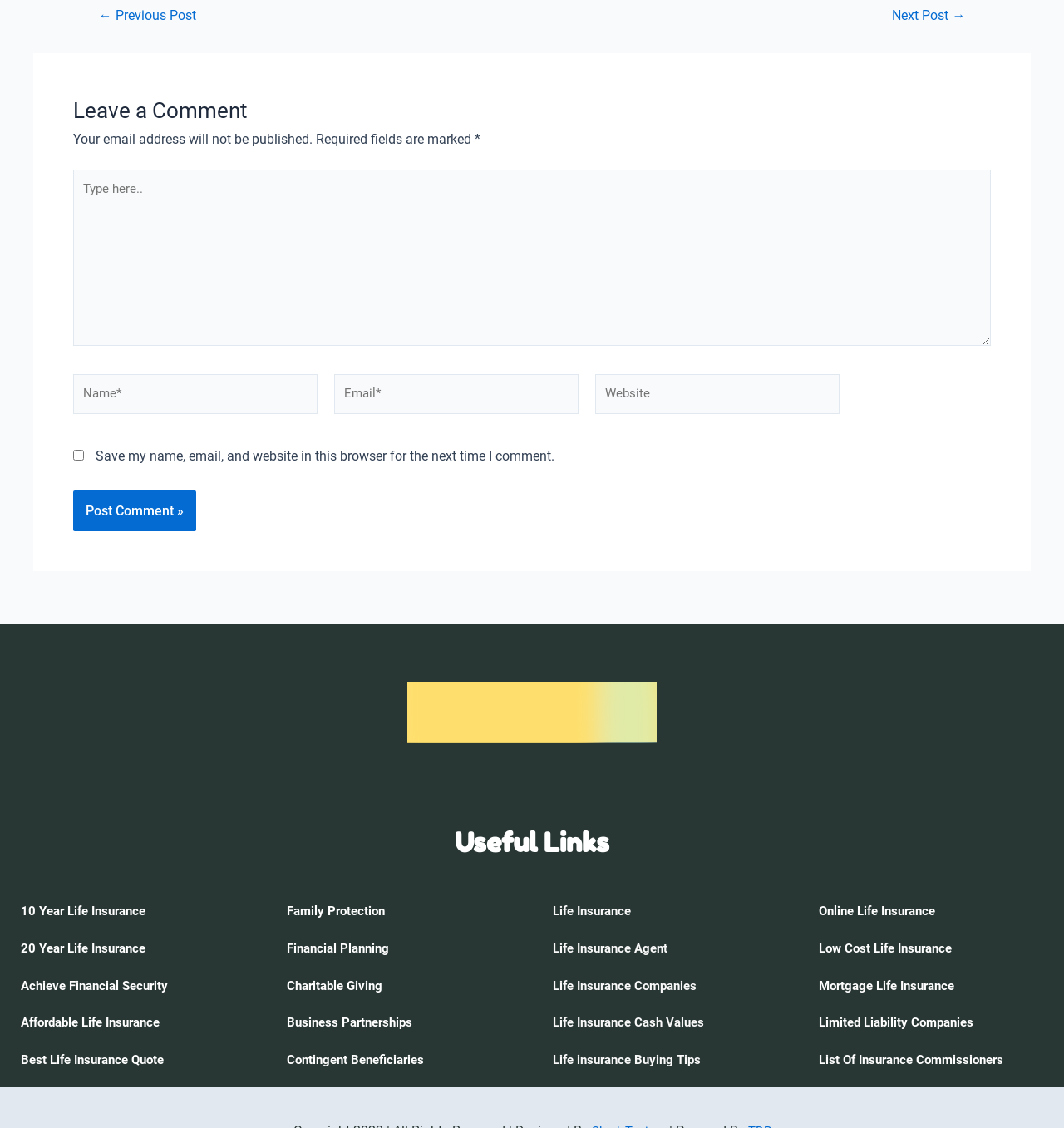Answer the following query with a single word or phrase:
How many links are there in the 'Useful Links' section?

24